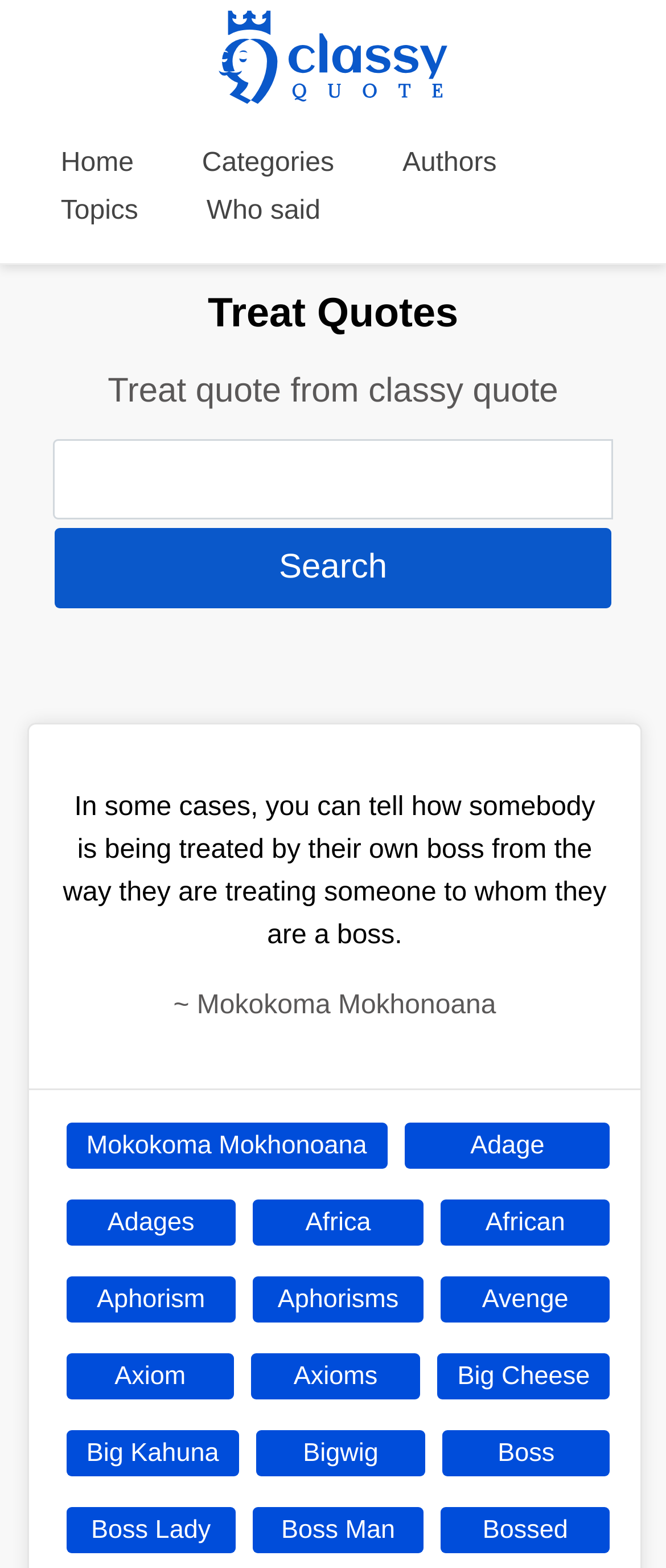Please find the bounding box for the following UI element description. Provide the coordinates in (top-left x, top-left y, bottom-right x, bottom-right y) format, with values between 0 and 1: PH +63 2 8366 5123

None